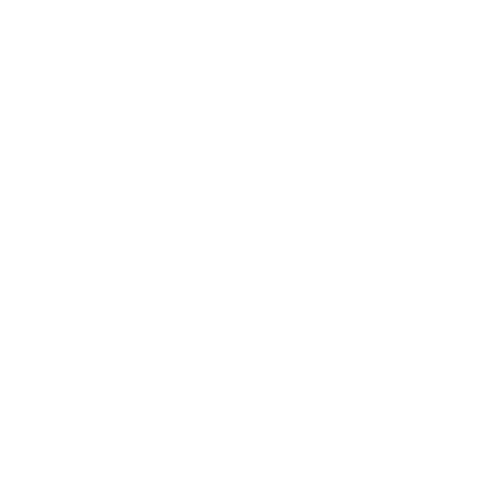Detail every significant feature and component of the image.

The image showcases an adorable indoor/outdoor waterproof plastic dog house, perfect for providing your pet with a comfortable and safe shelter. Crafted from durable polypropylene, the dog house is designed to withstand varying weather conditions, ensuring your dog remains dry and cozy. Its spacious interior allows dogs to play and rest without concern for outside elements. Notably lightweight, the structure is easy to move, making it an ideal choice for both indoor and outdoor use. The roof is removable for hassle-free cleaning, and the elevated floor design helps keep rainwater at bay. With easy assembly and hygienic features, this dog house combines functionality with charm, making it an ideal home for your four-legged friend.